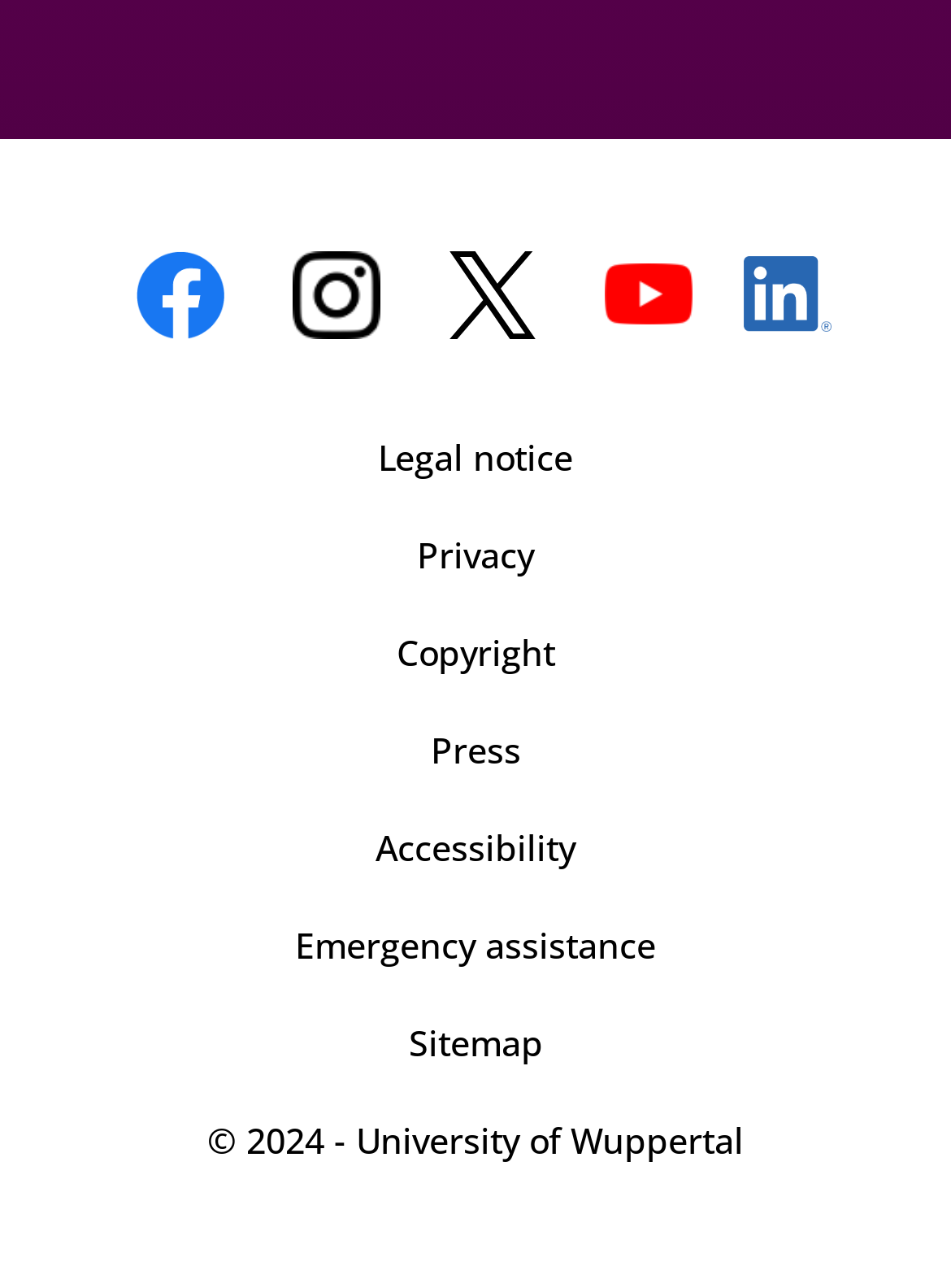How many columns of links are available on the webpage?
Give a single word or phrase as your answer by examining the image.

2